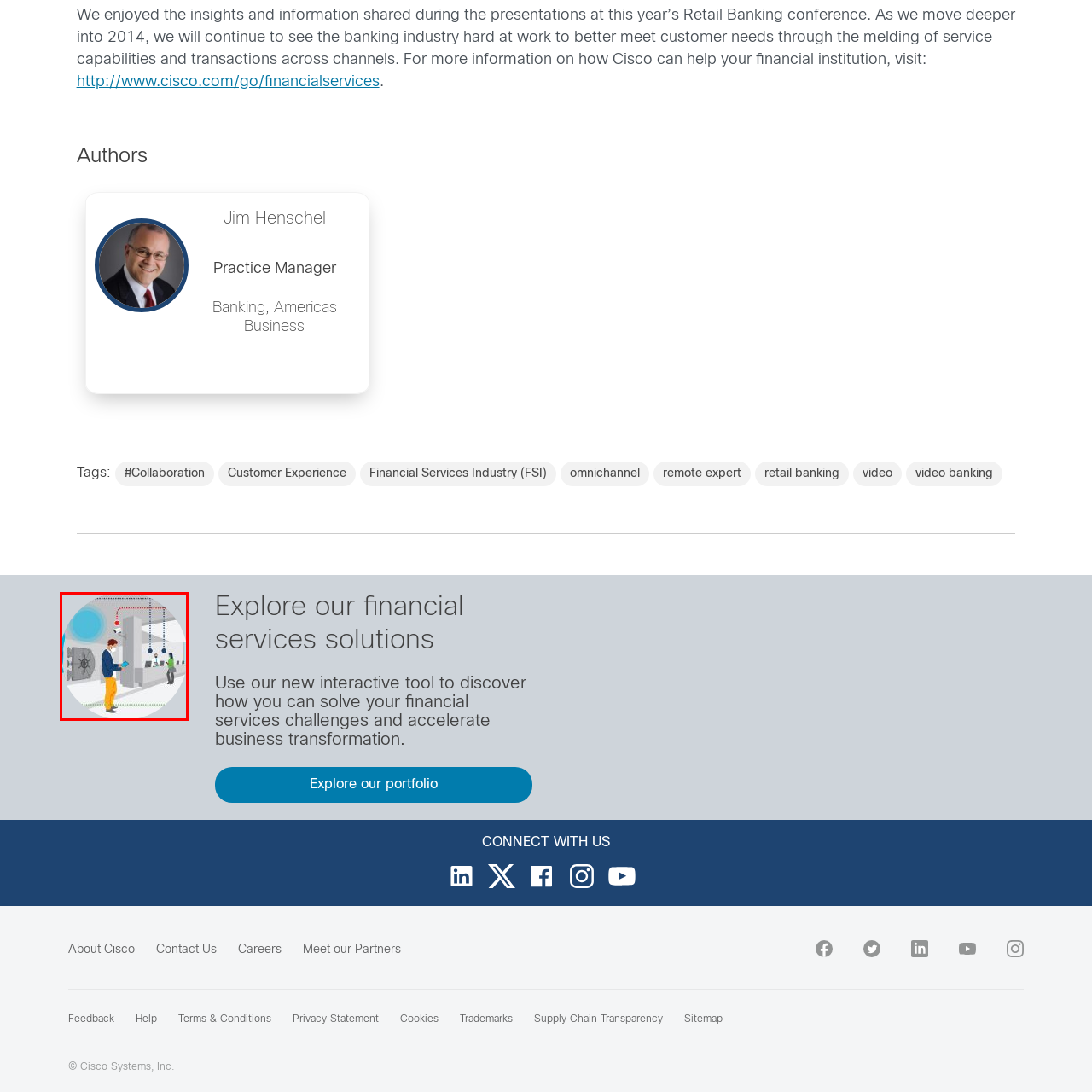Offer an in-depth description of the image encased within the red bounding lines.

The image depicts a modern banking environment, illustrating the integration of technology in financial services. In the foreground, a man stands, engaged with his mobile device, showcasing the shift towards digital interactions. His casual outfit contrasts with the professional attire of a woman positioned at a service counter in the background, highlighting diverse customer engagement methods.

Above them, various communication lines—represented by dotted colored lines—suggest the connectivity and data flow essential for seamless banking operations. A security camera is positioned prominently, emphasizing the importance of safety and surveillance in contemporary banking spaces. The large vault door in the image serves as a symbol of security and trust, fundamental to the financial services industry.

Overall, this visual emphasizes how banks are evolving to meet customer needs through innovative solutions and integrated service capabilities, fostering improved customer experiences.